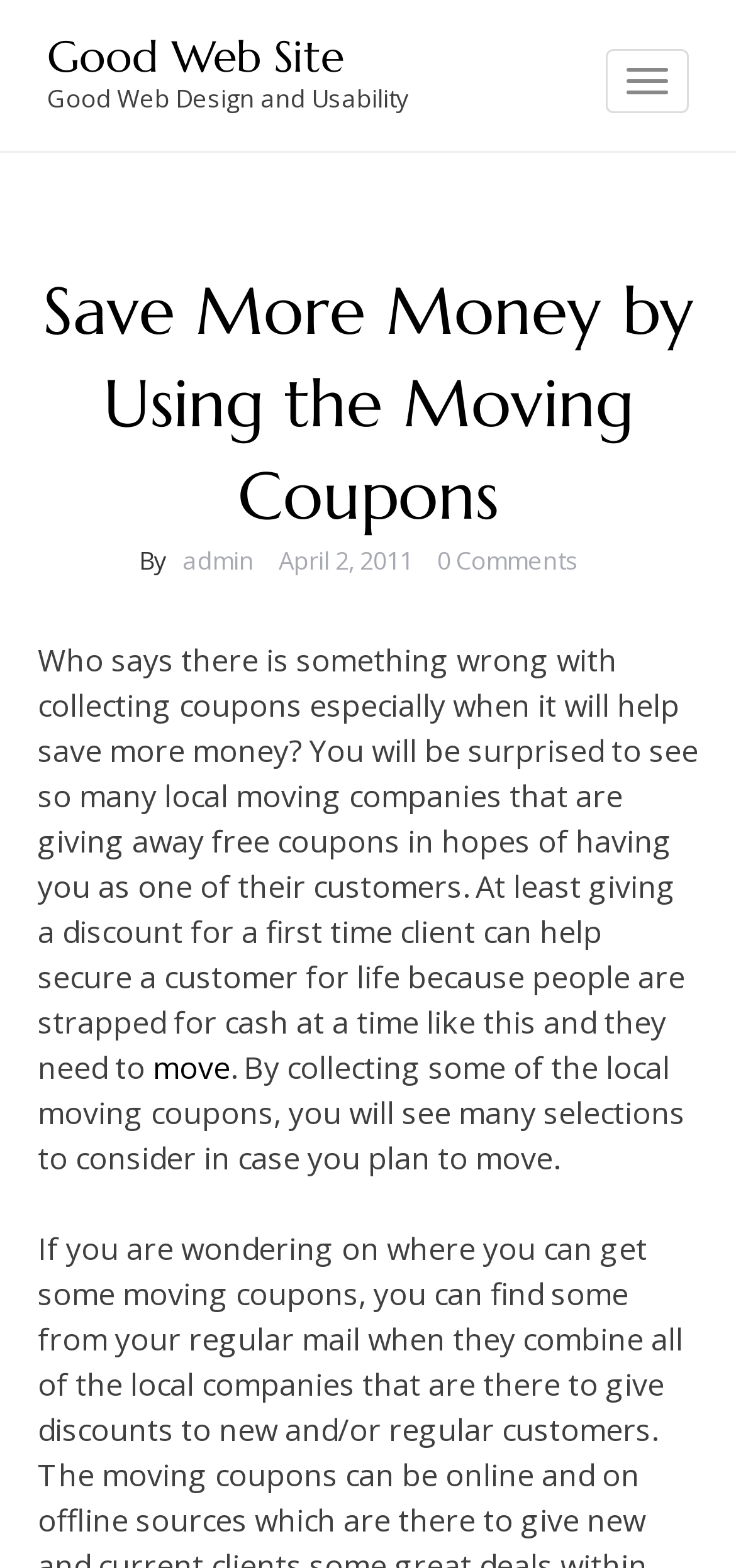Provide the bounding box coordinates, formatted as (top-left x, top-left y, bottom-right x, bottom-right y), with all values being floating point numbers between 0 and 1. Identify the bounding box of the UI element that matches the description: move

[0.208, 0.667, 0.313, 0.693]